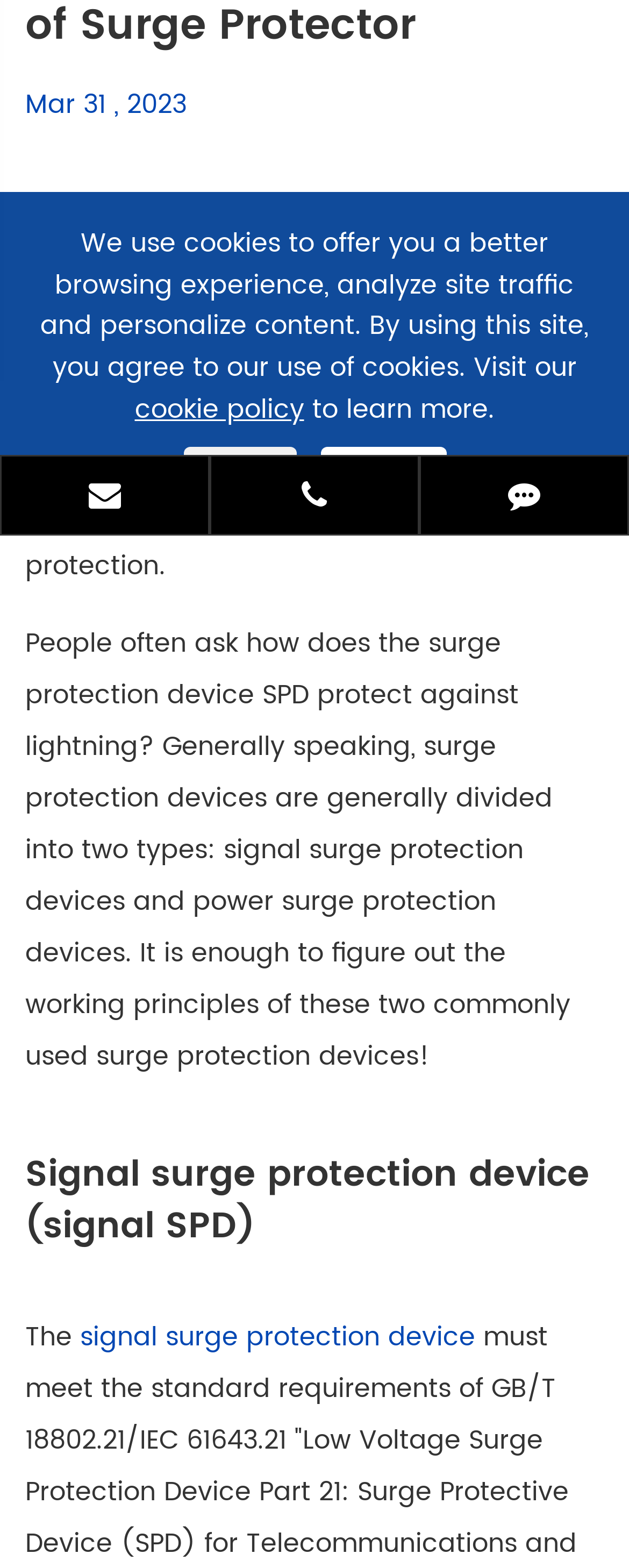Find the bounding box coordinates for the HTML element described as: "signal surge protection device". The coordinates should consist of four float values between 0 and 1, i.e., [left, top, right, bottom].

[0.127, 0.84, 0.755, 0.867]